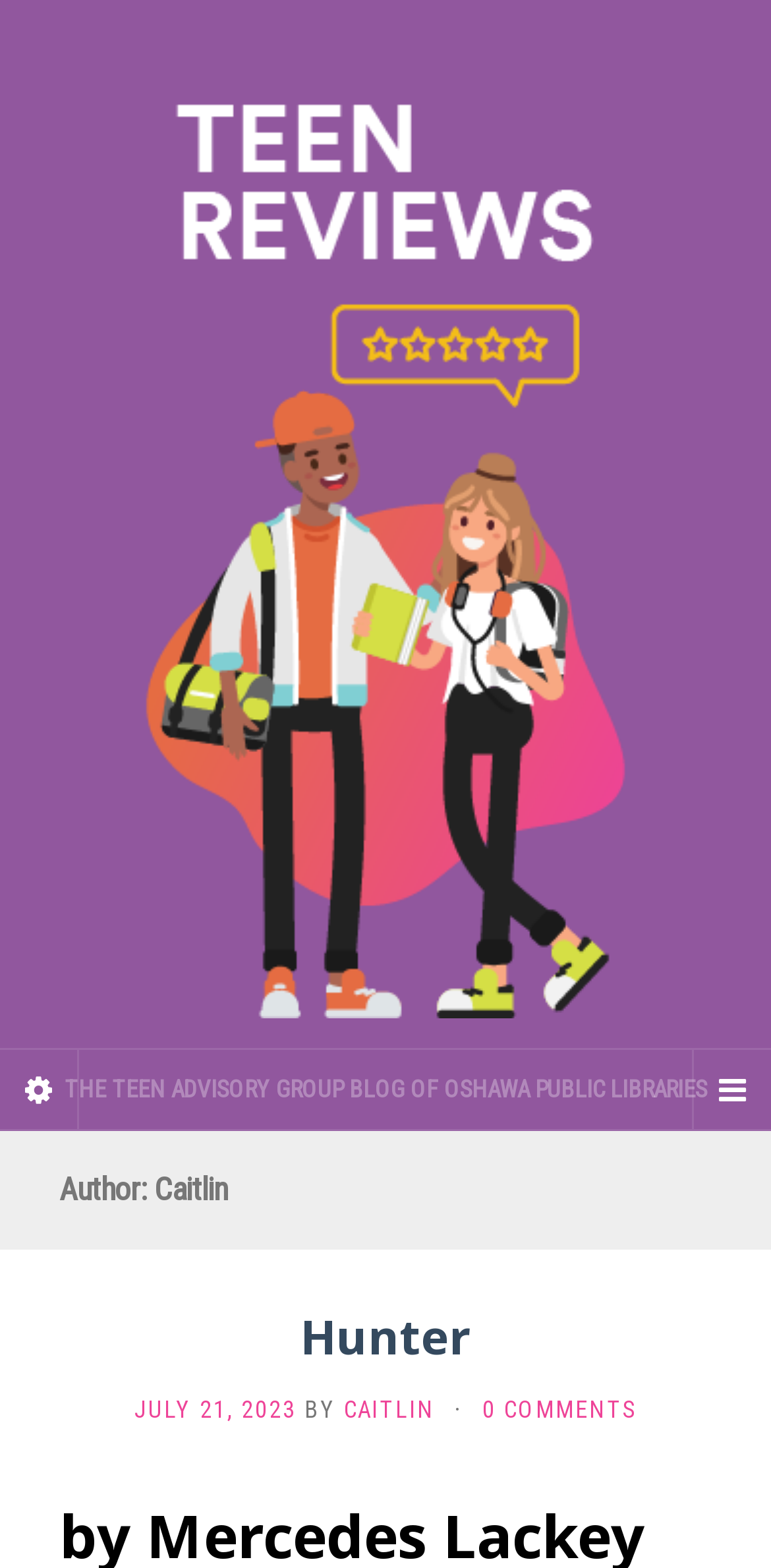Extract the bounding box coordinates for the HTML element that matches this description: "Hunter". The coordinates should be four float numbers between 0 and 1, i.e., [left, top, right, bottom].

[0.39, 0.831, 0.61, 0.873]